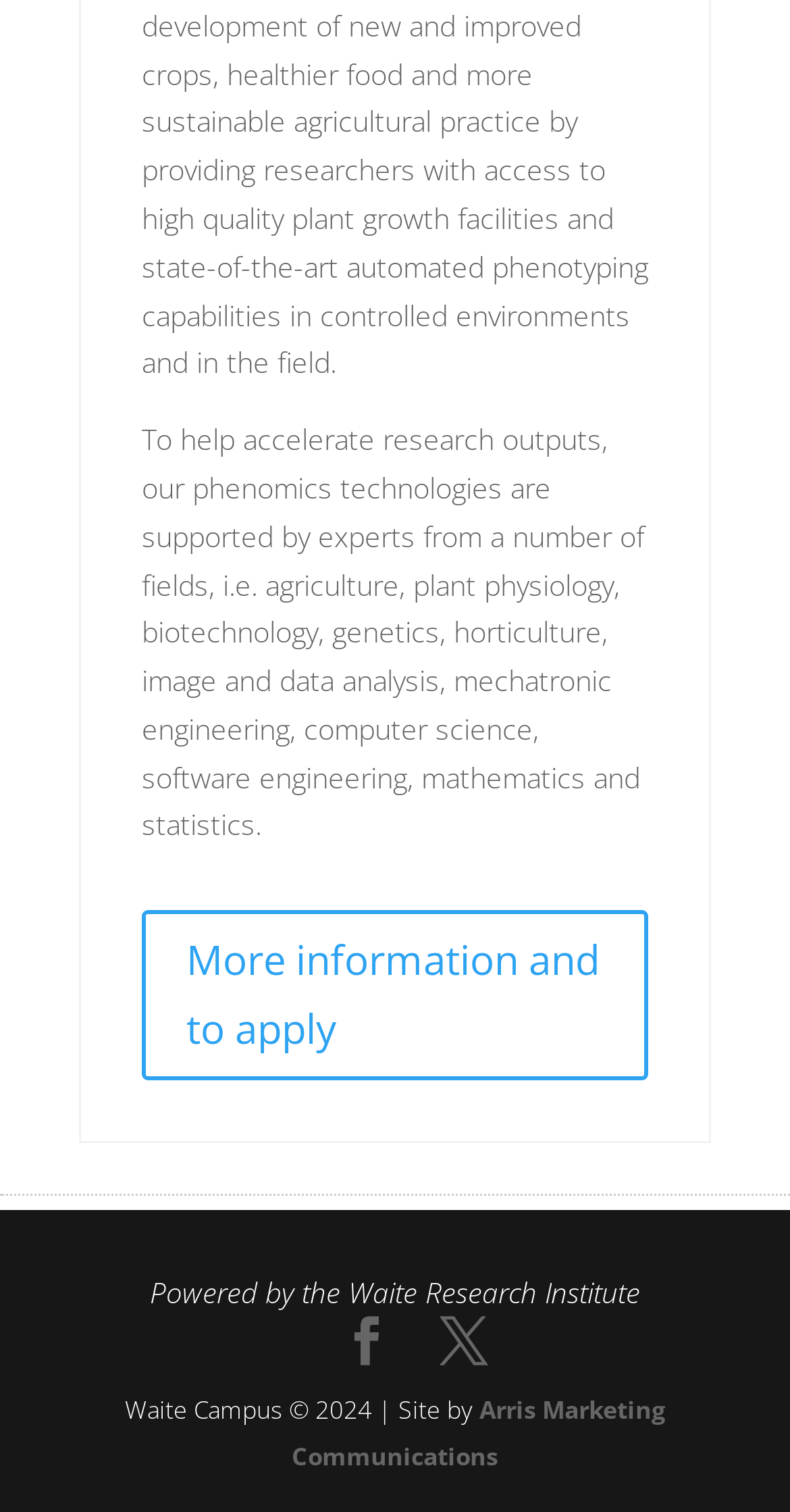What fields support phenomics technologies?
Answer with a single word or phrase, using the screenshot for reference.

Multiple fields